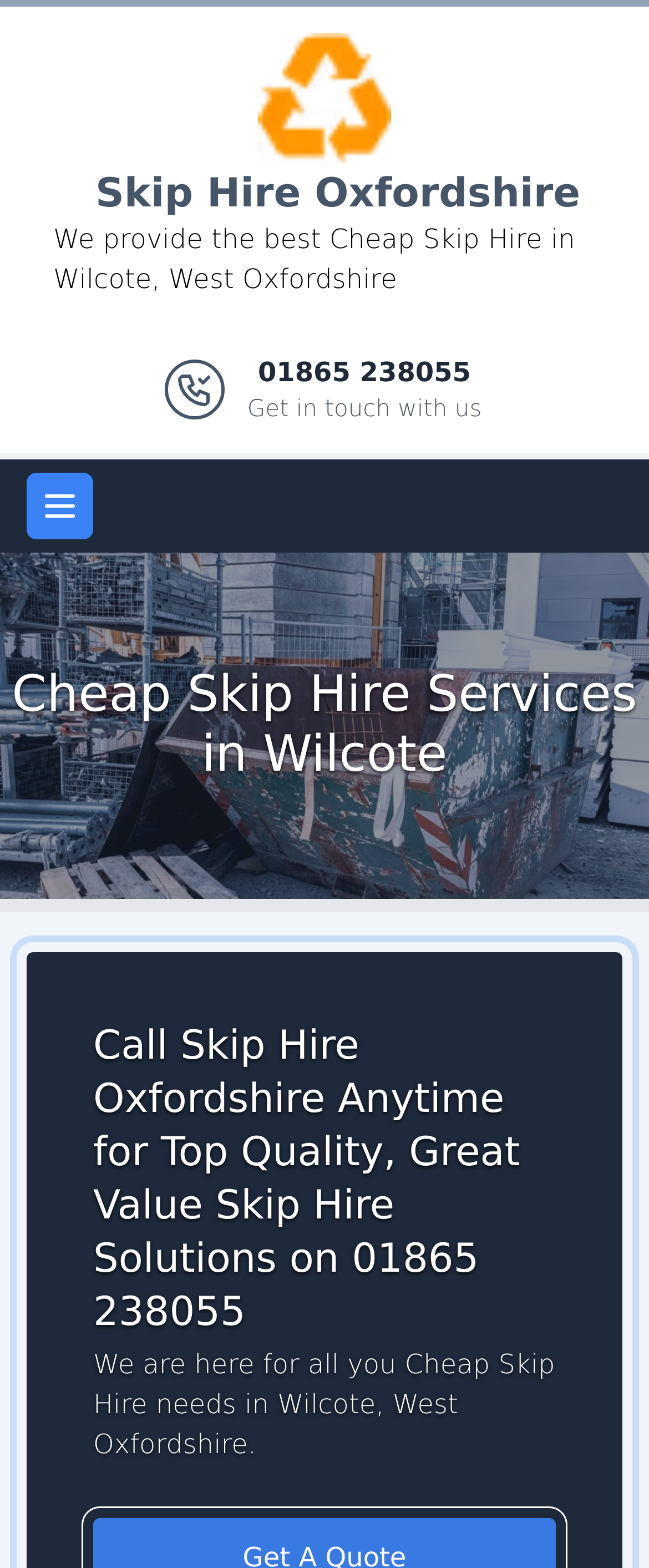Give a detailed overview of the webpage's appearance and contents.

The webpage is about Cheap Skip Hire services in Wilcote, West Oxfordshire, provided by Skip Hire Oxfordshire. At the top, there is a banner with the site header, which contains the company's logo, a link to the company's website, and a brief description of their services. Below the banner, there is a large image that spans the entire width of the page, likely showcasing the company's skip hire services.

To the left of the image, there is a button to open the main menu. On the right side of the image, there is a link with the company's phone number, 01865 238055, encouraging visitors to get in touch. Above the image, there is a heading that reads "Cheap Skip Hire Services in Wilcote", and below the image, there is another heading that provides more information about the company's services and contact details.

Further down the page, there is a paragraph of text that summarizes the company's services, stating that they are available to meet all Cheap Skip Hire needs in Wilcote, West Oxfordshire. Overall, the webpage is focused on promoting Skip Hire Oxfordshire's services and encouraging visitors to contact them for a free quote.